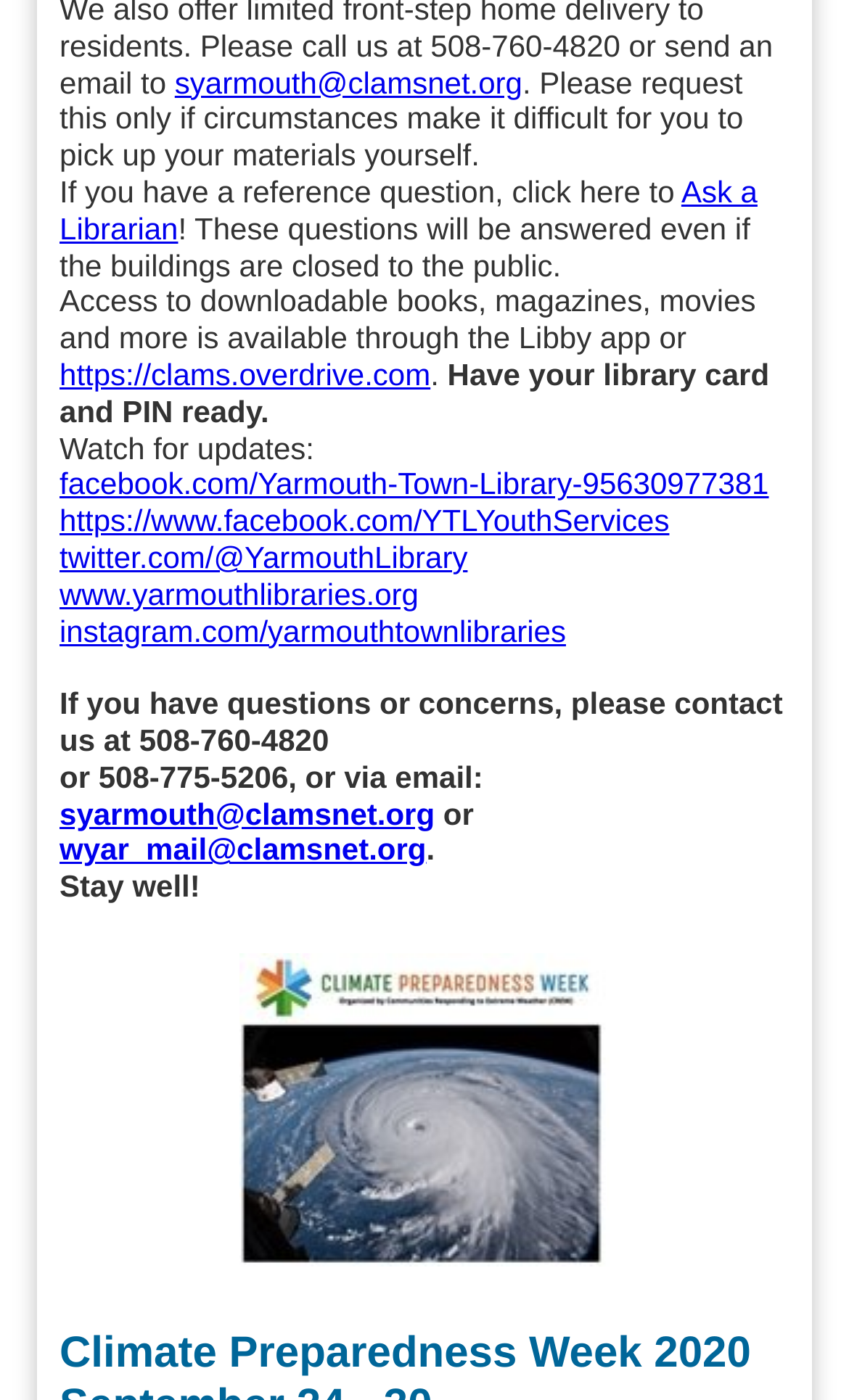Pinpoint the bounding box coordinates of the clickable element needed to complete the instruction: "Visit the Libby app website". The coordinates should be provided as four float numbers between 0 and 1: [left, top, right, bottom].

[0.07, 0.255, 0.507, 0.28]